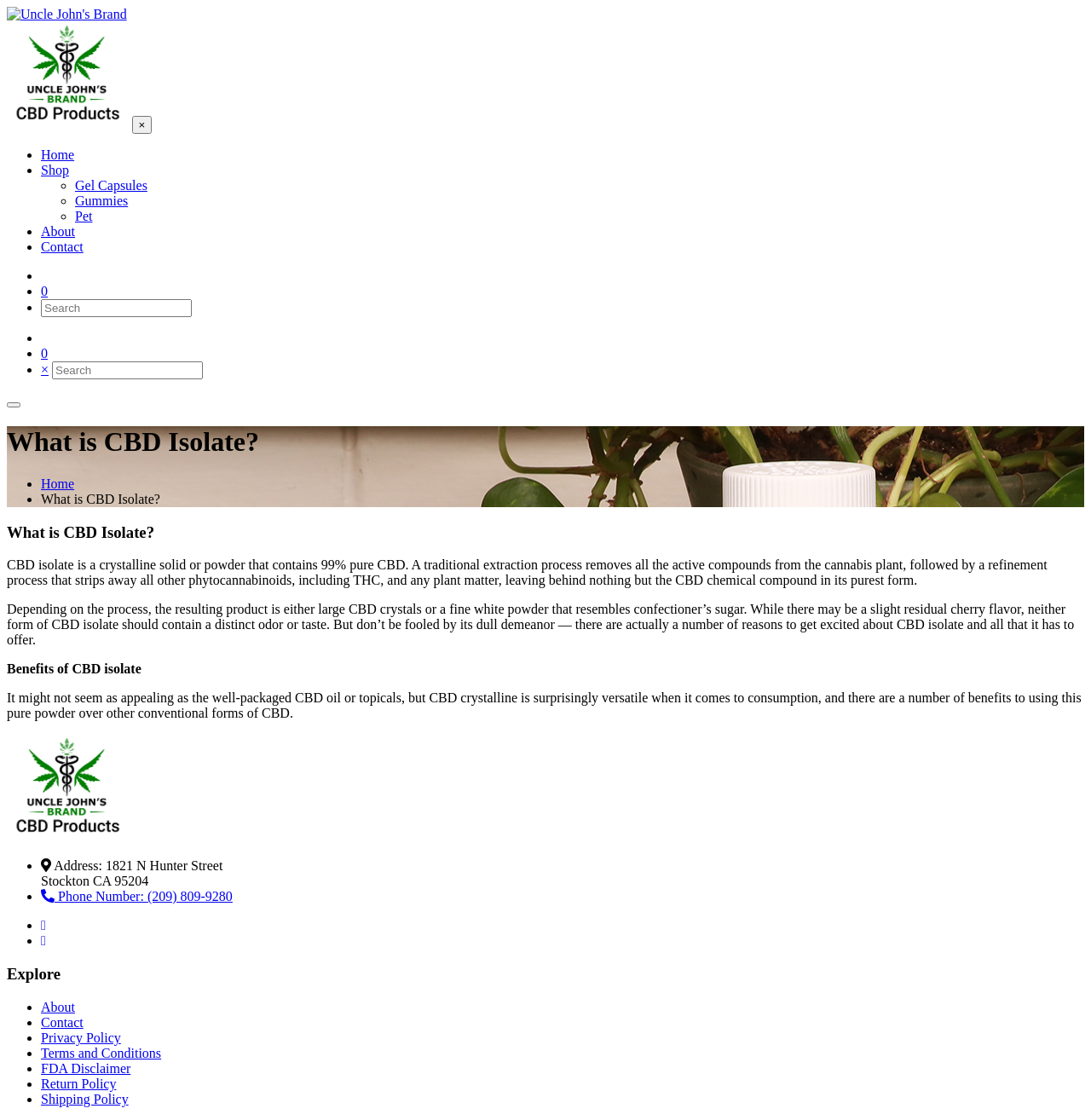Highlight the bounding box coordinates of the element that should be clicked to carry out the following instruction: "Click on '5-ая охрана (2013)' link". The coordinates must be given as four float numbers ranging from 0 to 1, i.e., [left, top, right, bottom].

None